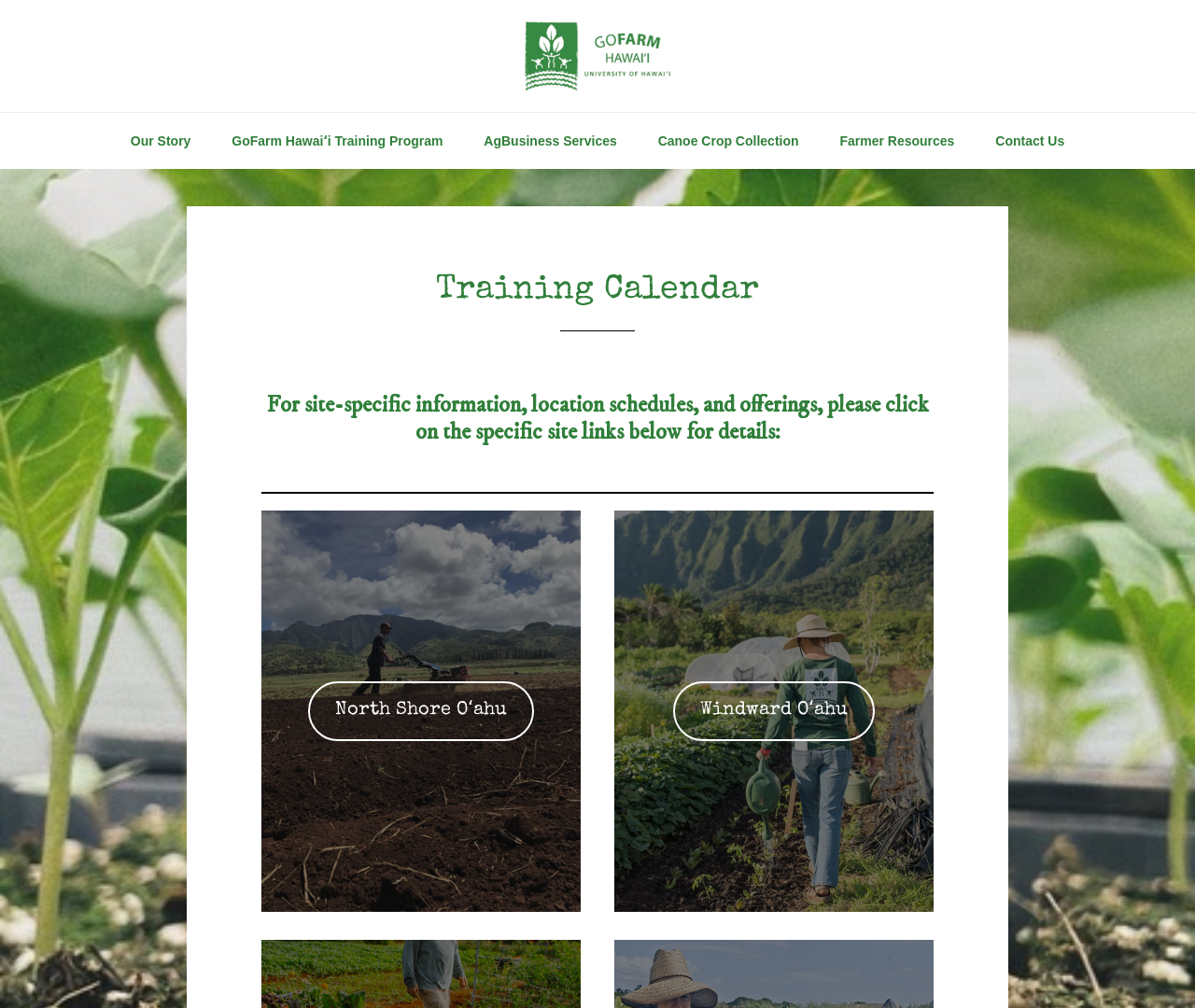Indicate the bounding box coordinates of the element that needs to be clicked to satisfy the following instruction: "check North Shore Oʻahu training schedule". The coordinates should be four float numbers between 0 and 1, i.e., [left, top, right, bottom].

[0.258, 0.676, 0.447, 0.735]